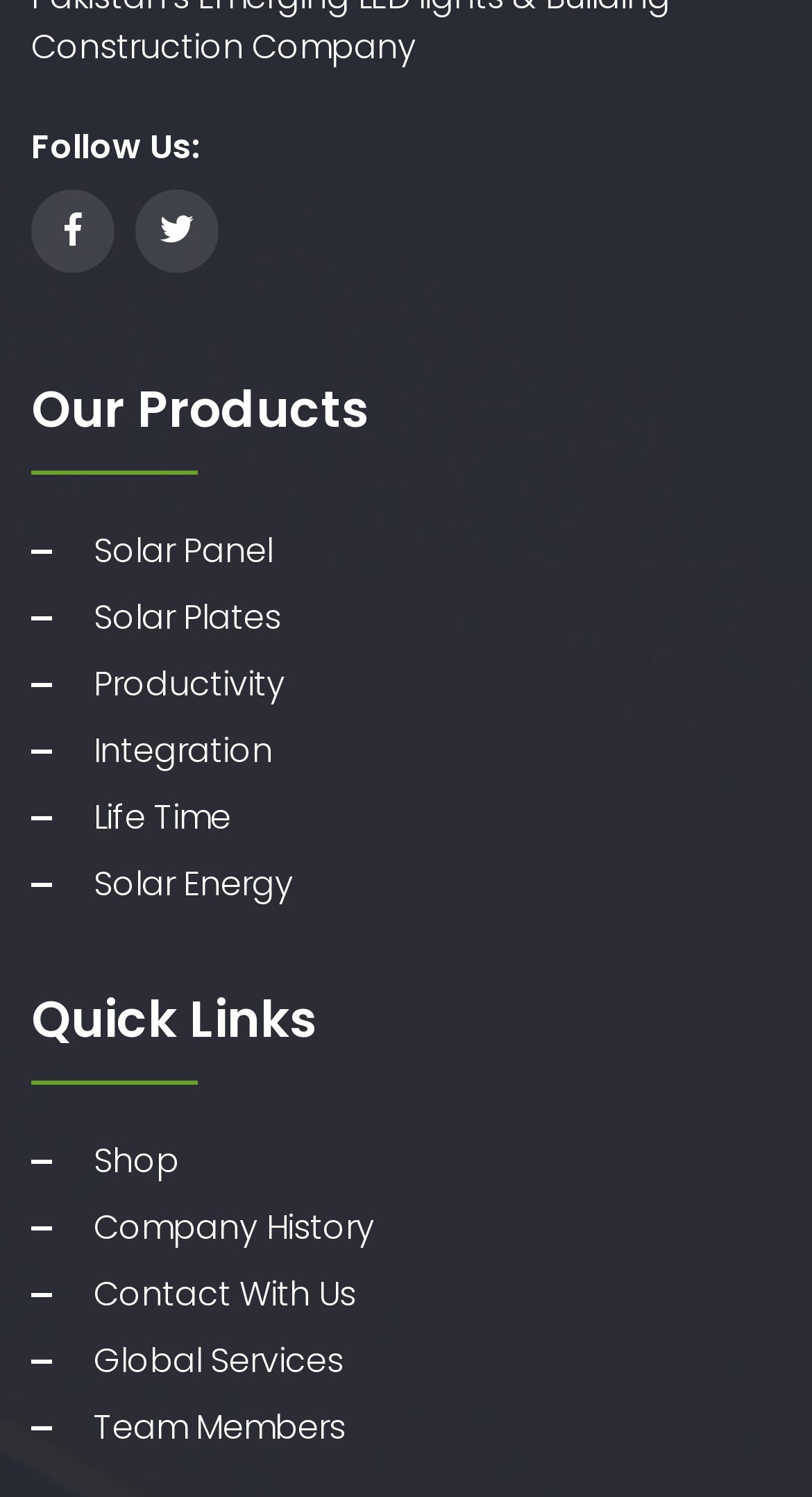How many links are available under 'Our Products'?
Provide a fully detailed and comprehensive answer to the question.

The webpage has a section titled 'Our Products' with 6 links to different products, including Solar Panel, Solar Plates, Productivity, Integration, Life Time, and Solar Energy.